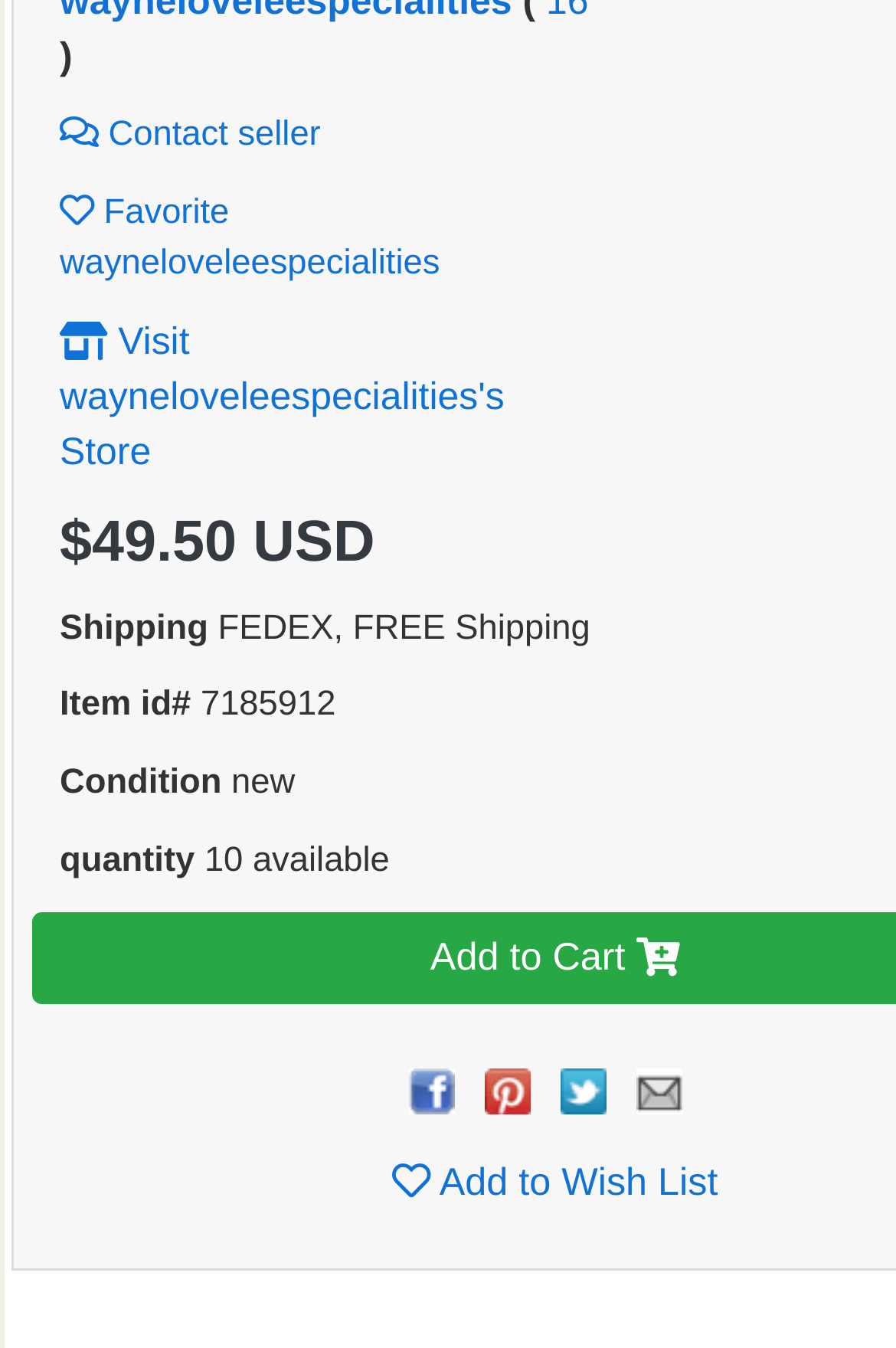Provide the bounding box for the UI element matching this description: "parent_node: Add to Wish List".

[0.625, 0.791, 0.676, 0.823]